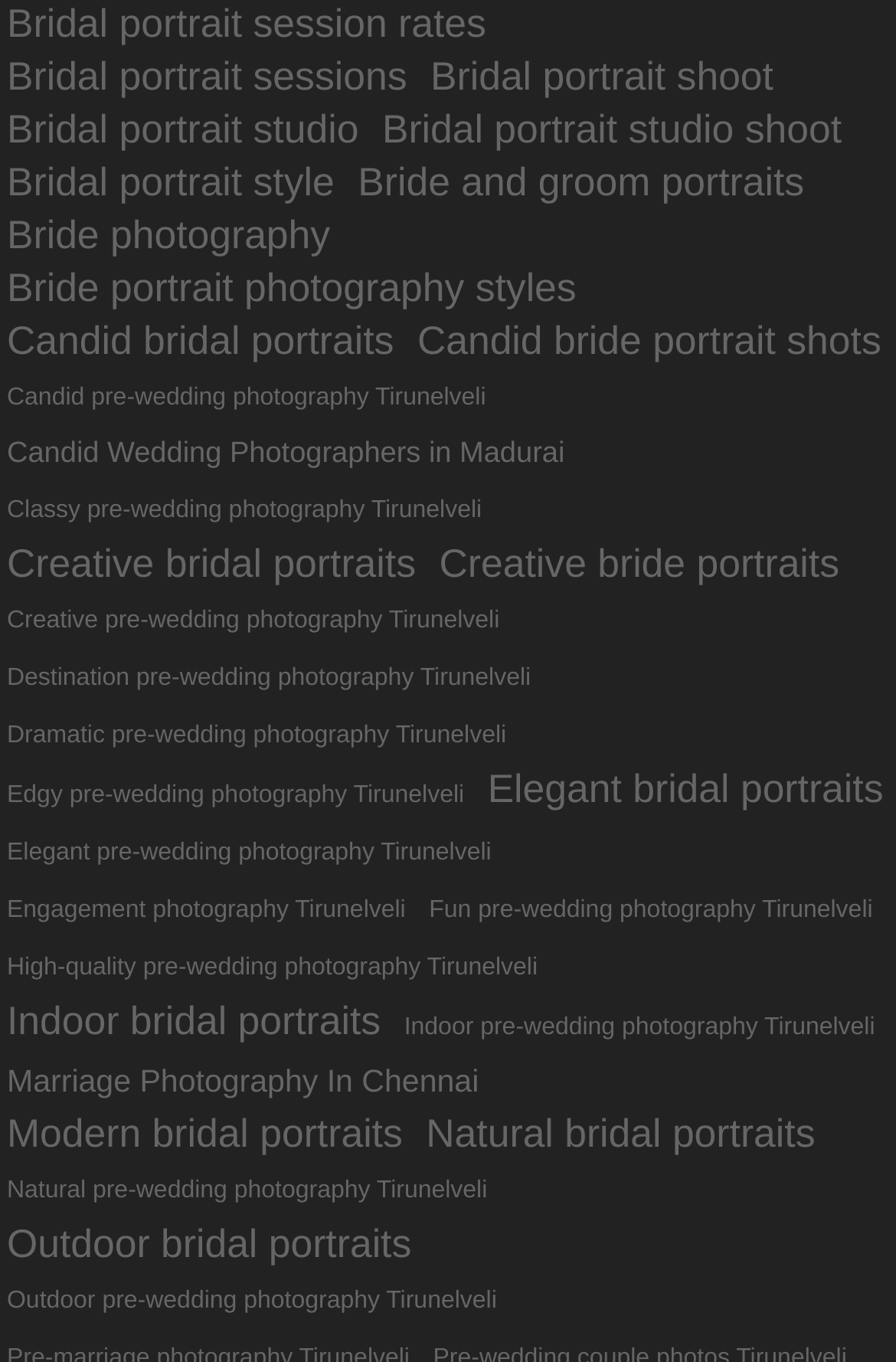How many items are in the 'Marriage Photography In Chennai' category?
Based on the visual details in the image, please answer the question thoroughly.

The link 'Marriage Photography In Chennai (75 items)' indicates that there are 75 items in this category.